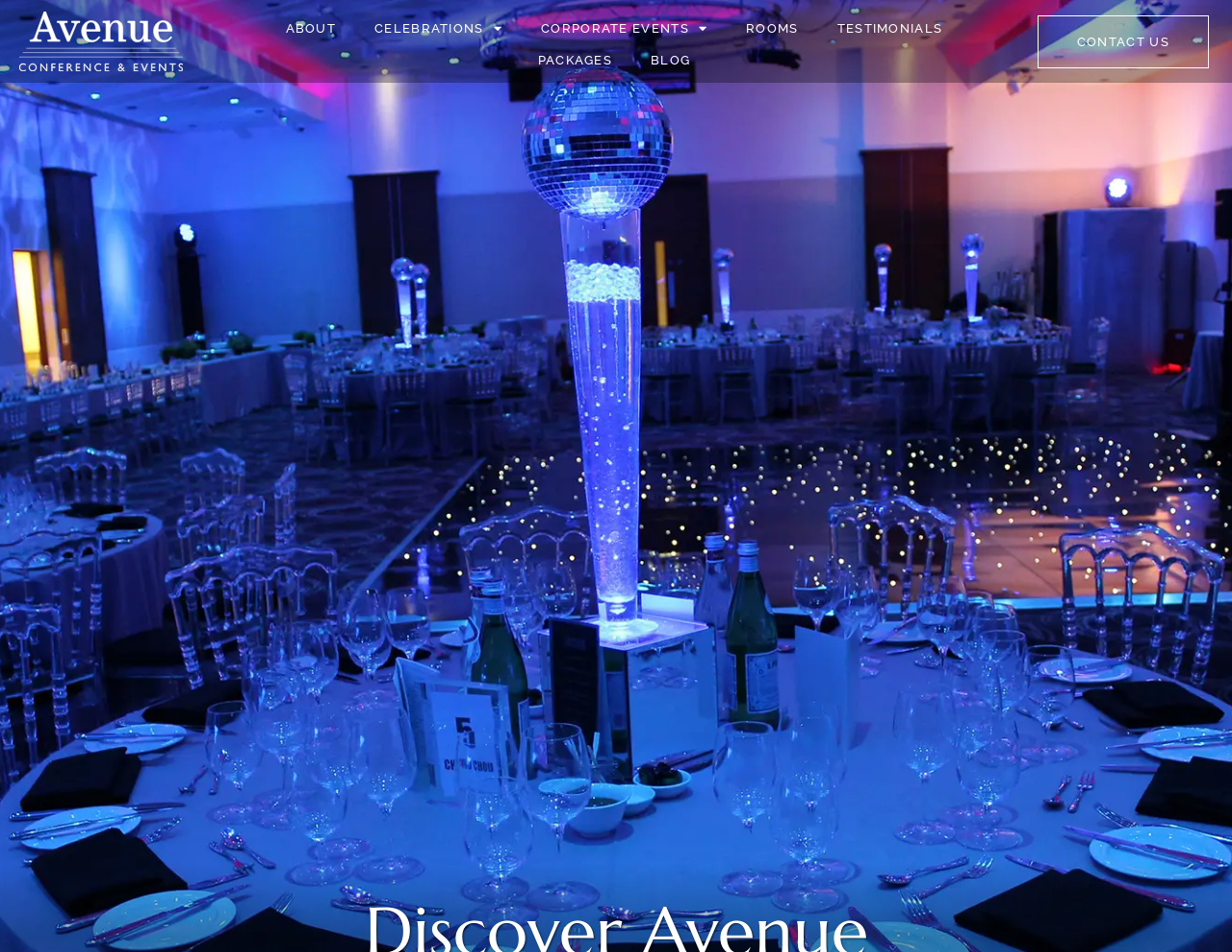Find the bounding box coordinates of the UI element according to this description: "Testimonials".

[0.664, 0.01, 0.781, 0.05]